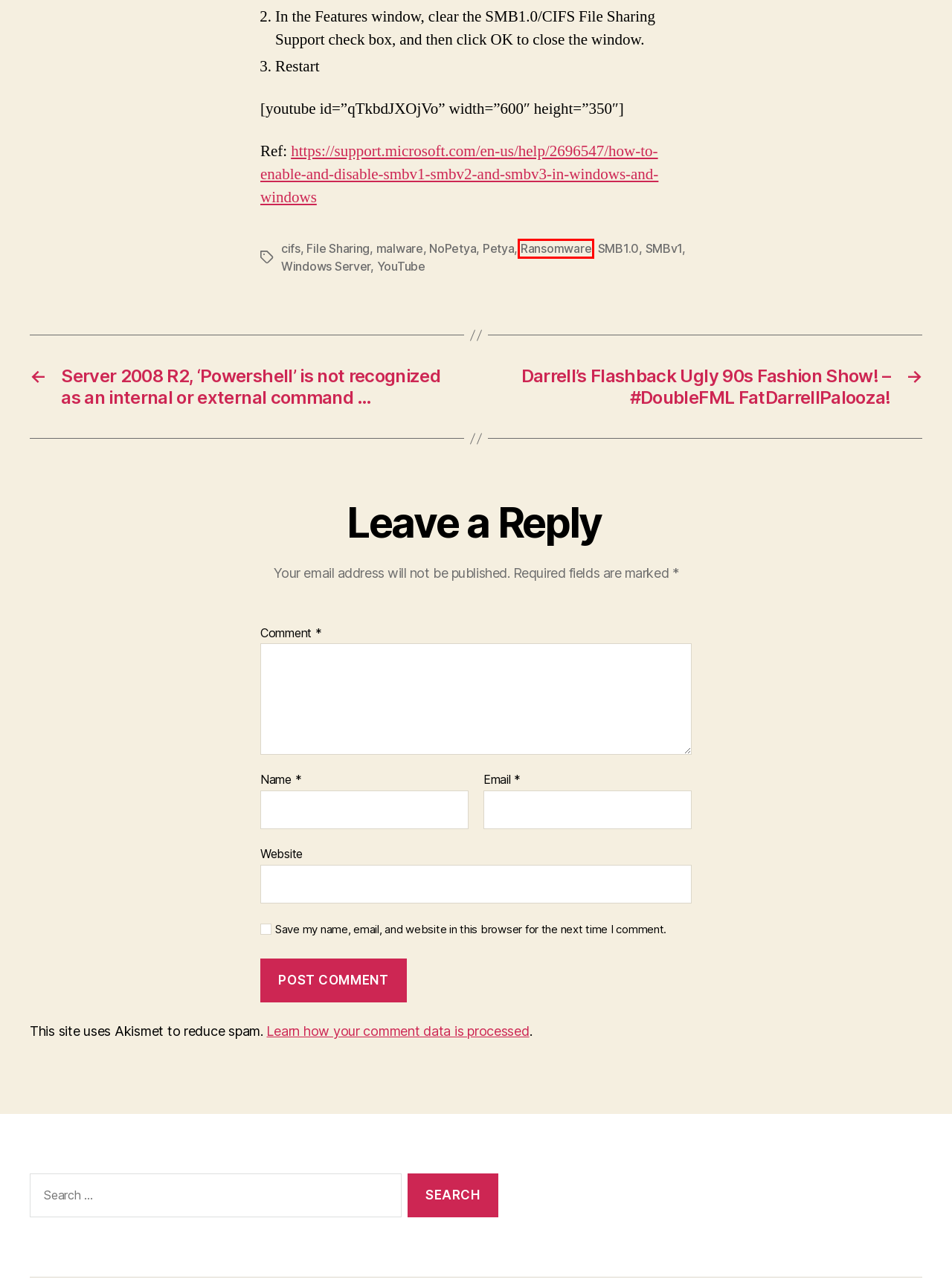Analyze the webpage screenshot with a red bounding box highlighting a UI element. Select the description that best matches the new webpage after clicking the highlighted element. Here are the options:
A. Ransomware – jermsmit.com
B. File Sharing – jermsmit.com
C. malware – jermsmit.com
D. How to detect, enable and disable SMBv1, SMBv2, and SMBv3 in Windows | Microsoft Learn
E. cifs – jermsmit.com
F. NoPetya – jermsmit.com
G. Server 2008 R2, ‘Powershell’ is not recognized as an internal or external command … – jermsmit.com
H. SMBv1 – jermsmit.com

A